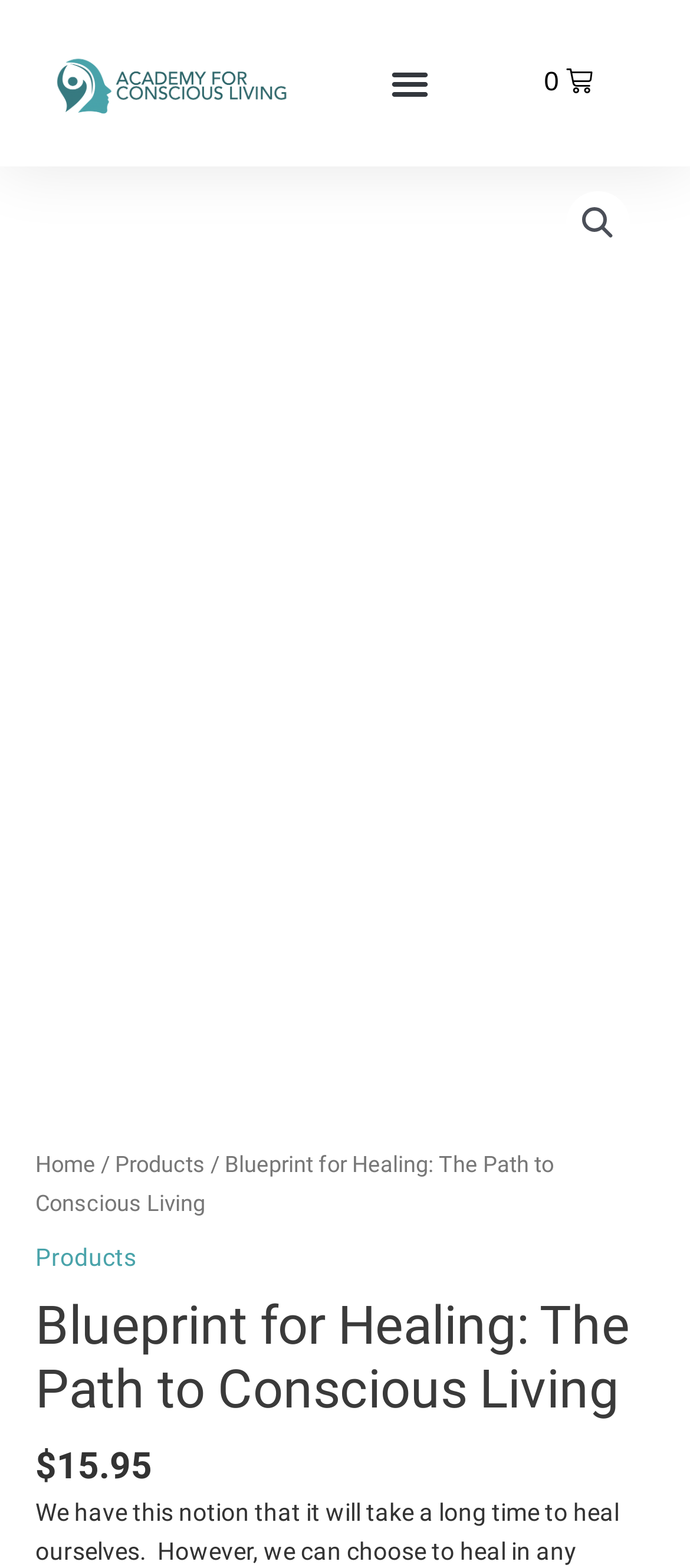Please find the bounding box for the UI component described as follows: "$0.00 0 Cart".

[0.724, 0.026, 0.923, 0.08]